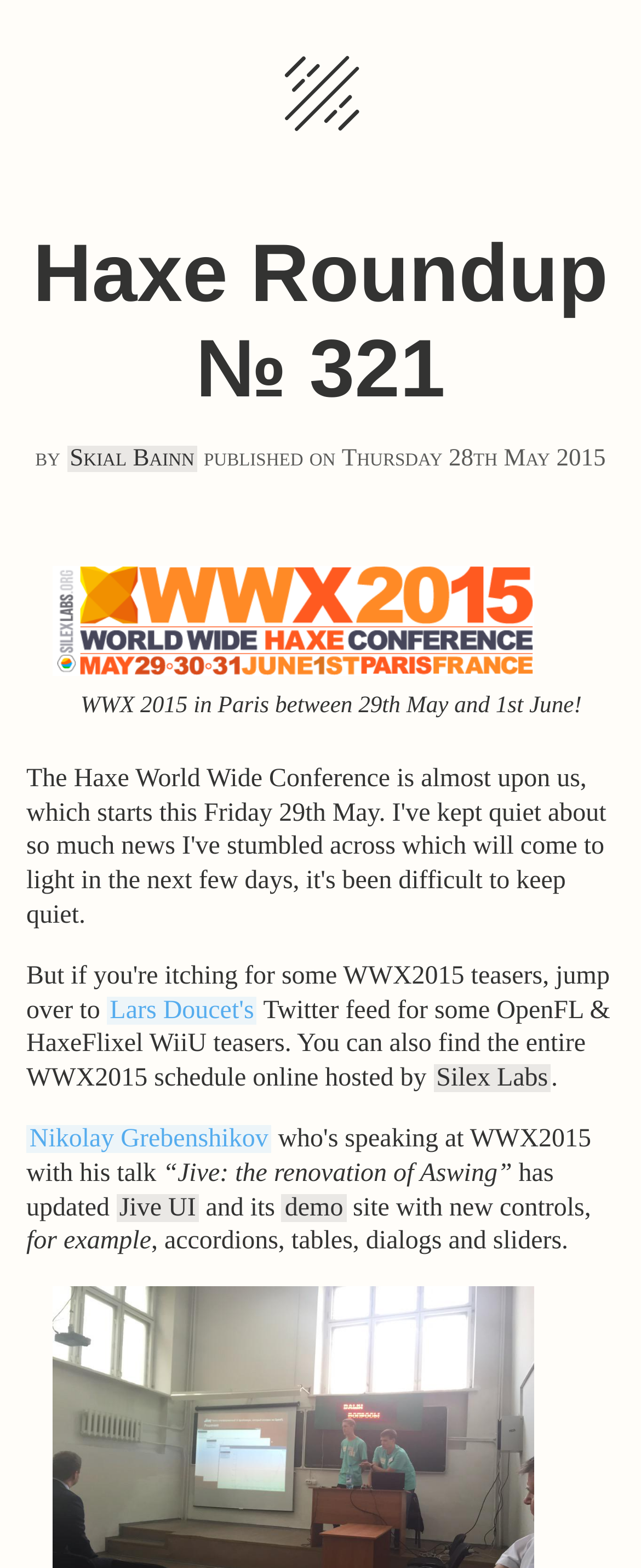Offer a detailed account of what is visible on the webpage.

The webpage appears to be a blog post or news article about the Haxe World Wide Conference. At the top, there is a link and an image, likely a logo or icon, positioned side by side. Below this, there is a heading that reads "Haxe Roundup № 321" in a prominent font size. 

To the right of the heading, there is a line of text that includes the author's name, "Skial Bainn", and the publication date, "Thursday 28th May 2015". 

Below the heading, there is a large figure that takes up most of the width of the page. The figure contains an image, likely a promotional image for the conference, with a caption that reads "WWX 2015 in Paris between 29th May and 1st June!". 

The main content of the page is a series of paragraphs and links. The first paragraph mentions Lars Doucet's Twitter feed, which has some OpenFL and HaxeFlixel WiiU teasers. It also mentions the WWX2015 schedule hosted by Silex Labs. 

The following paragraphs mention Nikolay Grebenshikov, Jive UI, and its updated demo site with new controls. There are several links scattered throughout the text, likely leading to relevant websites or resources. The text also mentions accordions, tables, dialogs, and sliders as examples of new controls.